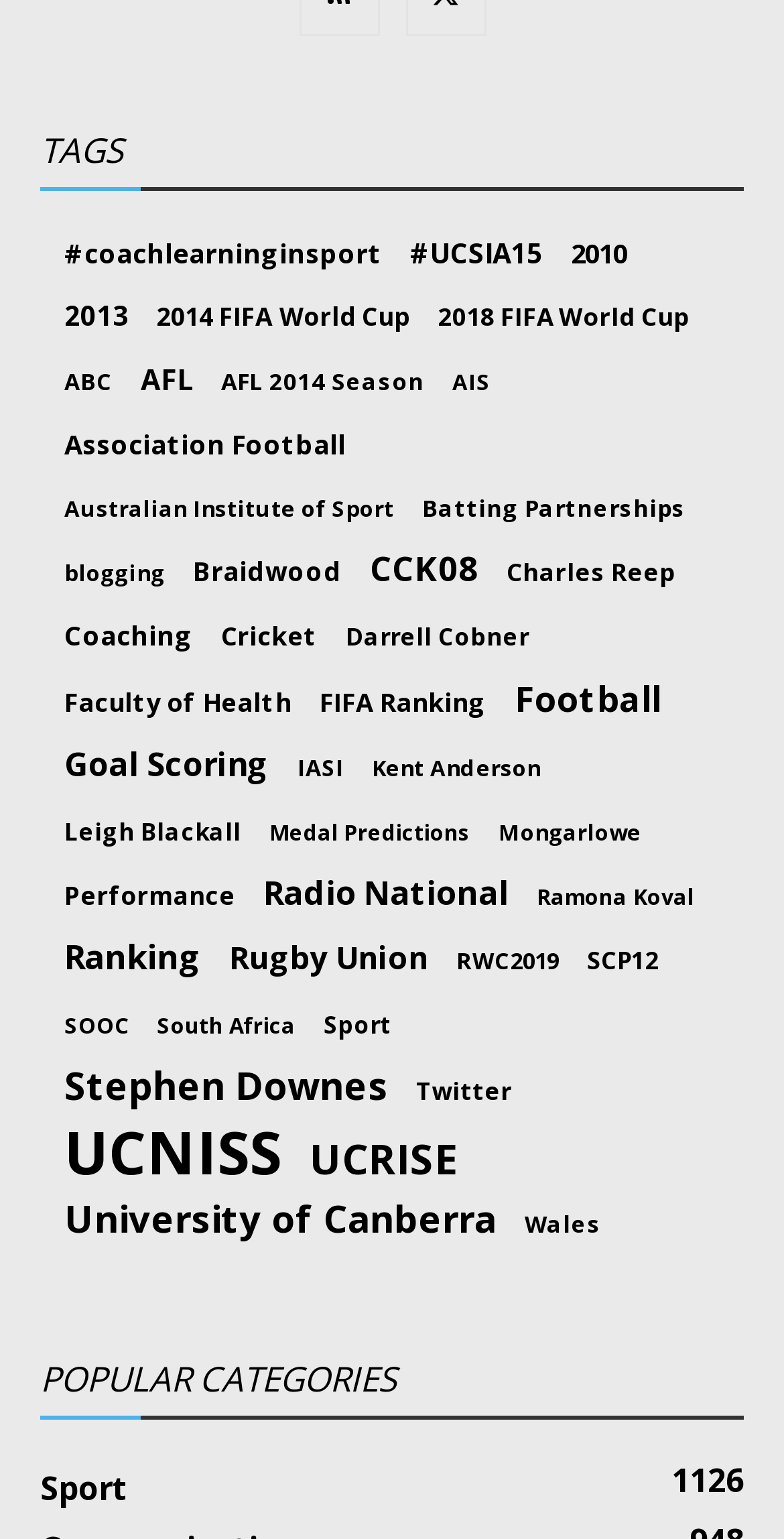How many links are there under the 'TAGS' heading?
Provide an in-depth and detailed answer to the question.

I counted the number of links under the 'TAGS' heading, starting from '#coachlearninginsport (25 items)' and ending at 'University of Canberra (83 items)'. There are 299 links in total.